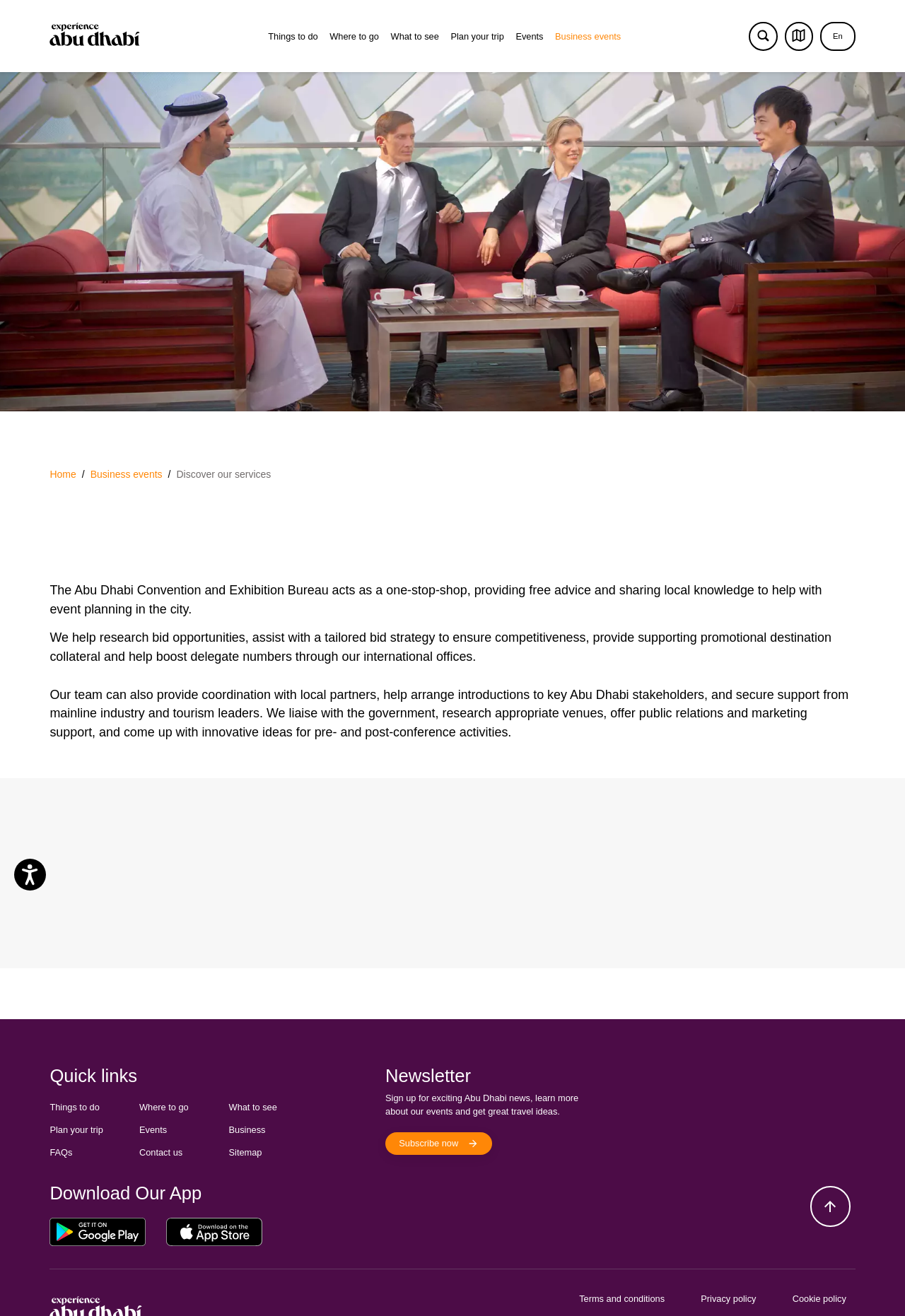Generate a thorough description of the webpage.

The webpage is about the Abu Dhabi Convention and Exhibition Bureau, which provides free advice and shares local knowledge to help with event planning in the city. At the top of the page, there is a navigation menu with links to "Things to do", "Where to go", "What to see", "Plan your trip", "Events", and "Business events". Below the navigation menu, there is a search button and a map button.

The main content of the page is divided into sections. The first section has a heading "Discover our services" and a brief description of the bureau's services. The description is followed by three paragraphs of text that explain how the bureau can help with event planning, including researching bid opportunities, providing supporting promotional destination collateral, and coordinating with local partners.

Below the description, there is a section with a heading "Our Recommendations". The rest of the page is taken up by a series of hidden links to various pages, including "Things to do", "Plan your trip", "FAQs", and others. At the very bottom of the page, there are links to the Google Play Store, App Store, and terms and conditions, privacy policy, and cookie policy pages.

There are several images on the page, including the Experience Abu Dhabi logo, a "discover our services" image, and several icons for the search and map buttons. The page also has several buttons, including an accessibility button, a language selection button, and a series of hidden buttons.